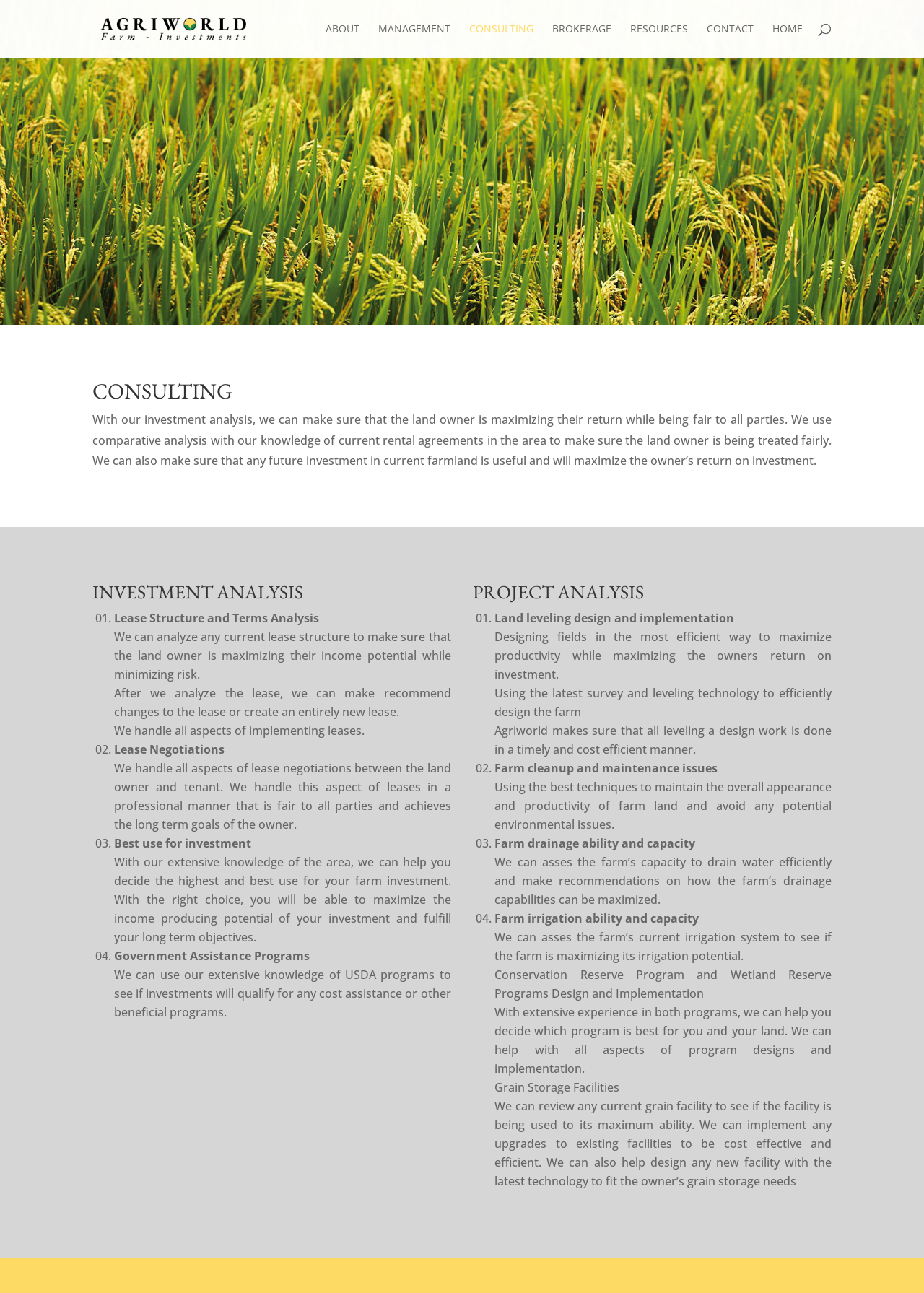Can you find the bounding box coordinates of the area I should click to execute the following instruction: "Click on the 'CONTACT' link"?

[0.765, 0.018, 0.816, 0.045]